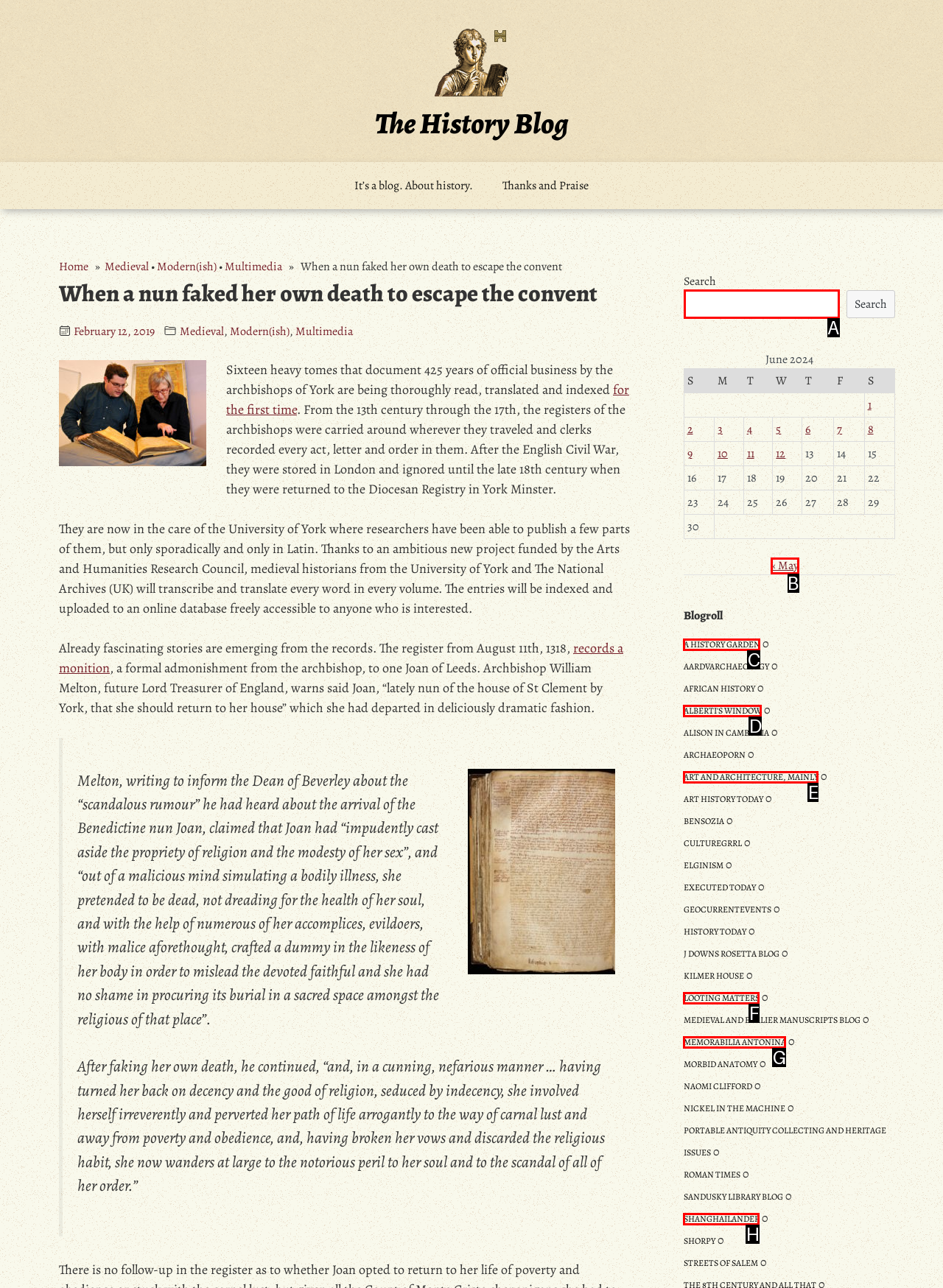Choose the correct UI element to click for this task: Search for something Answer using the letter from the given choices.

A